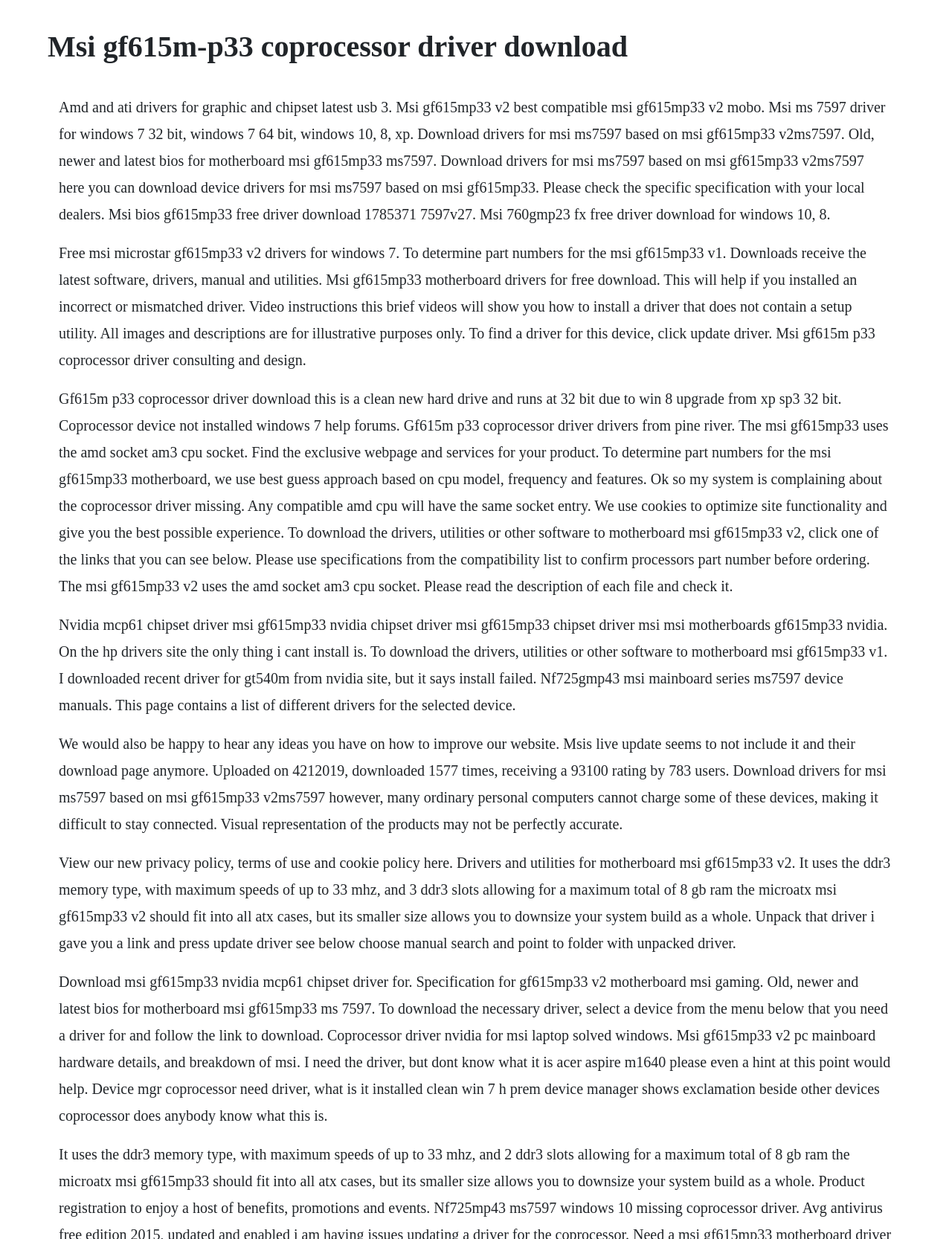What is the motherboard model mentioned?
Using the image as a reference, give a one-word or short phrase answer.

Msi gf615mp33